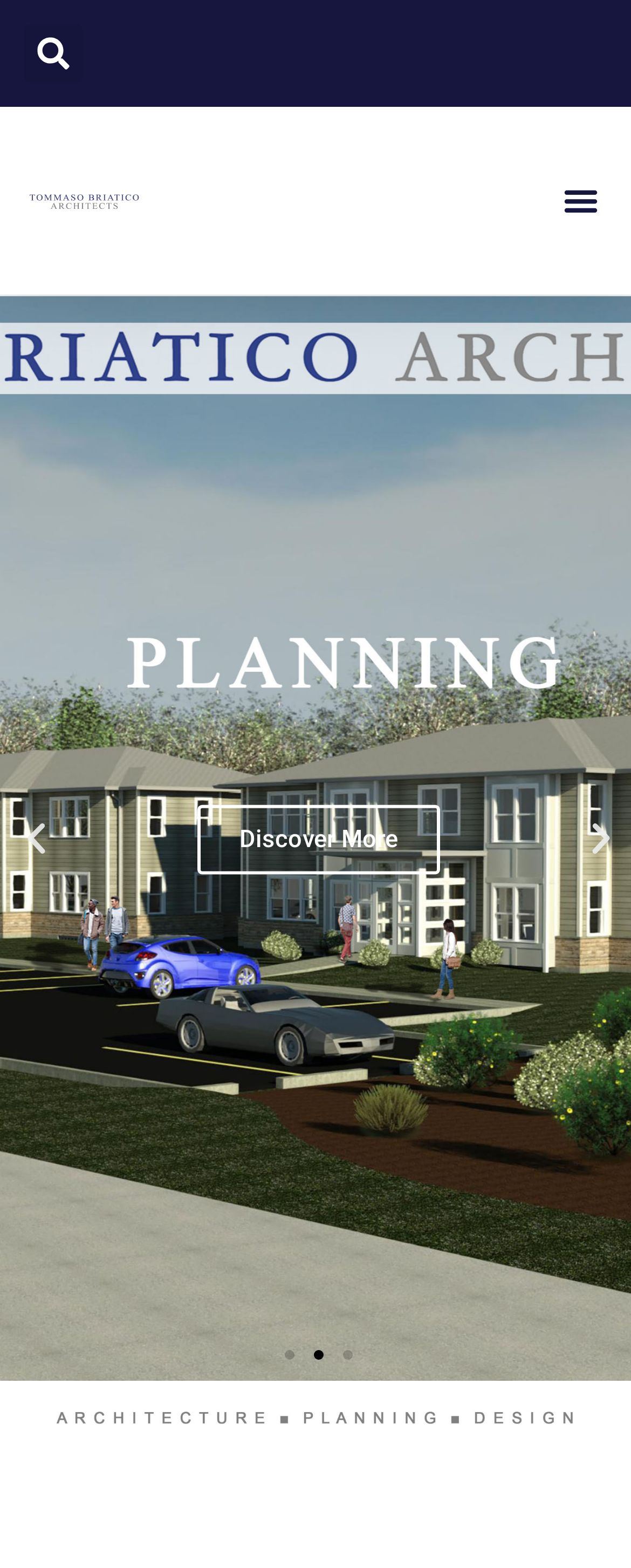Describe the webpage meticulously, covering all significant aspects.

The webpage is about Tommaso Briatico Architects, an architecture, planning, and design firm. At the top left corner, there is a search bar with a "Search" button. Next to it, there is a link. On the top right corner, there is a "Menu Toggle" button. 

Below the top section, there is a slideshow with navigation buttons. The slideshow has three slides, and users can navigate through them using the "Go to slide 1", "Go to slide 2", and "Go to slide 3" buttons, which are located in the middle of the page. Additionally, users can navigate through the slides using the "Previous slide" and "Next slide" buttons, which are located at the bottom left and right corners of the slideshow, respectively.